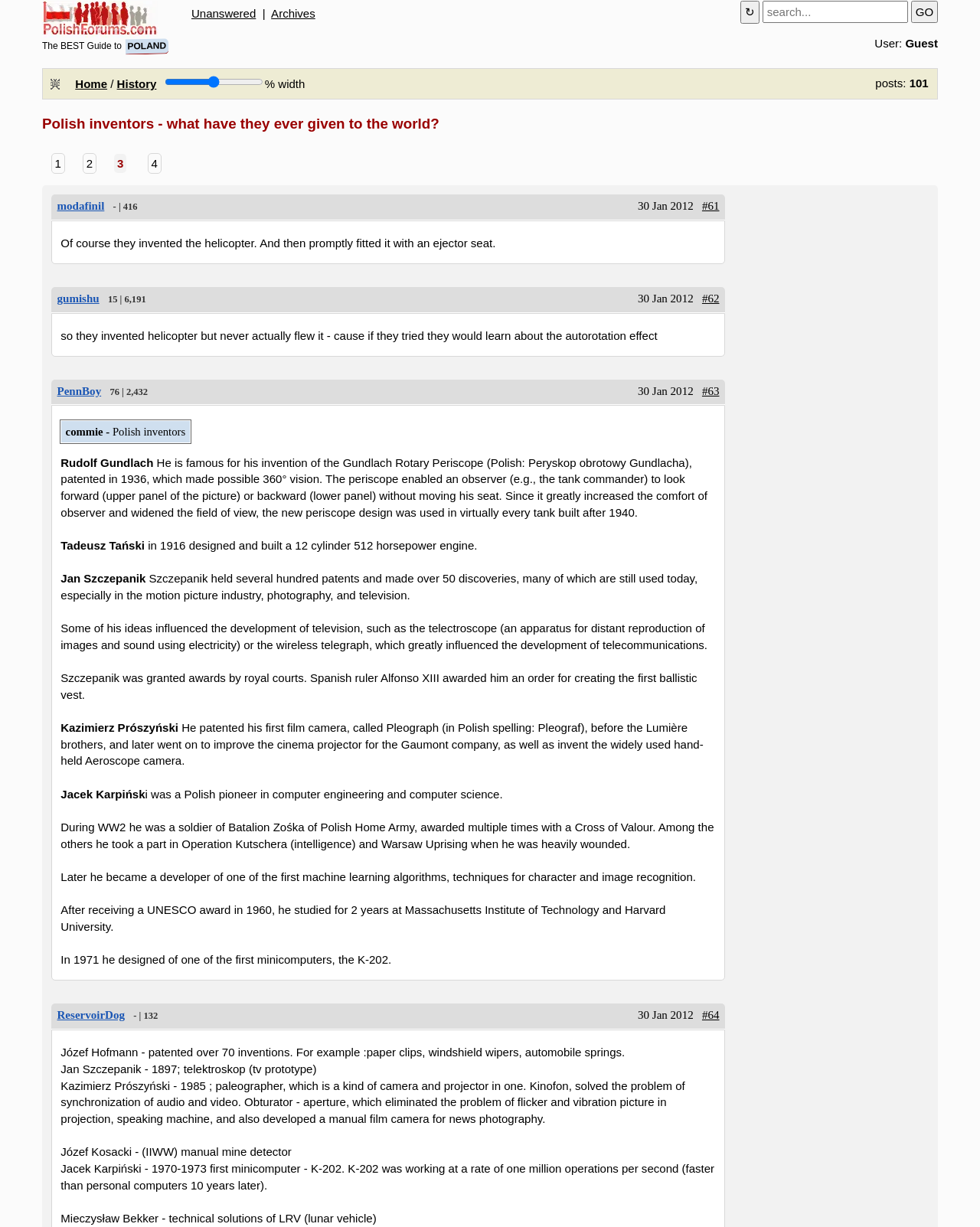Please determine the bounding box coordinates of the clickable area required to carry out the following instruction: "Click on the 'GO' button". The coordinates must be four float numbers between 0 and 1, represented as [left, top, right, bottom].

[0.93, 0.001, 0.957, 0.018]